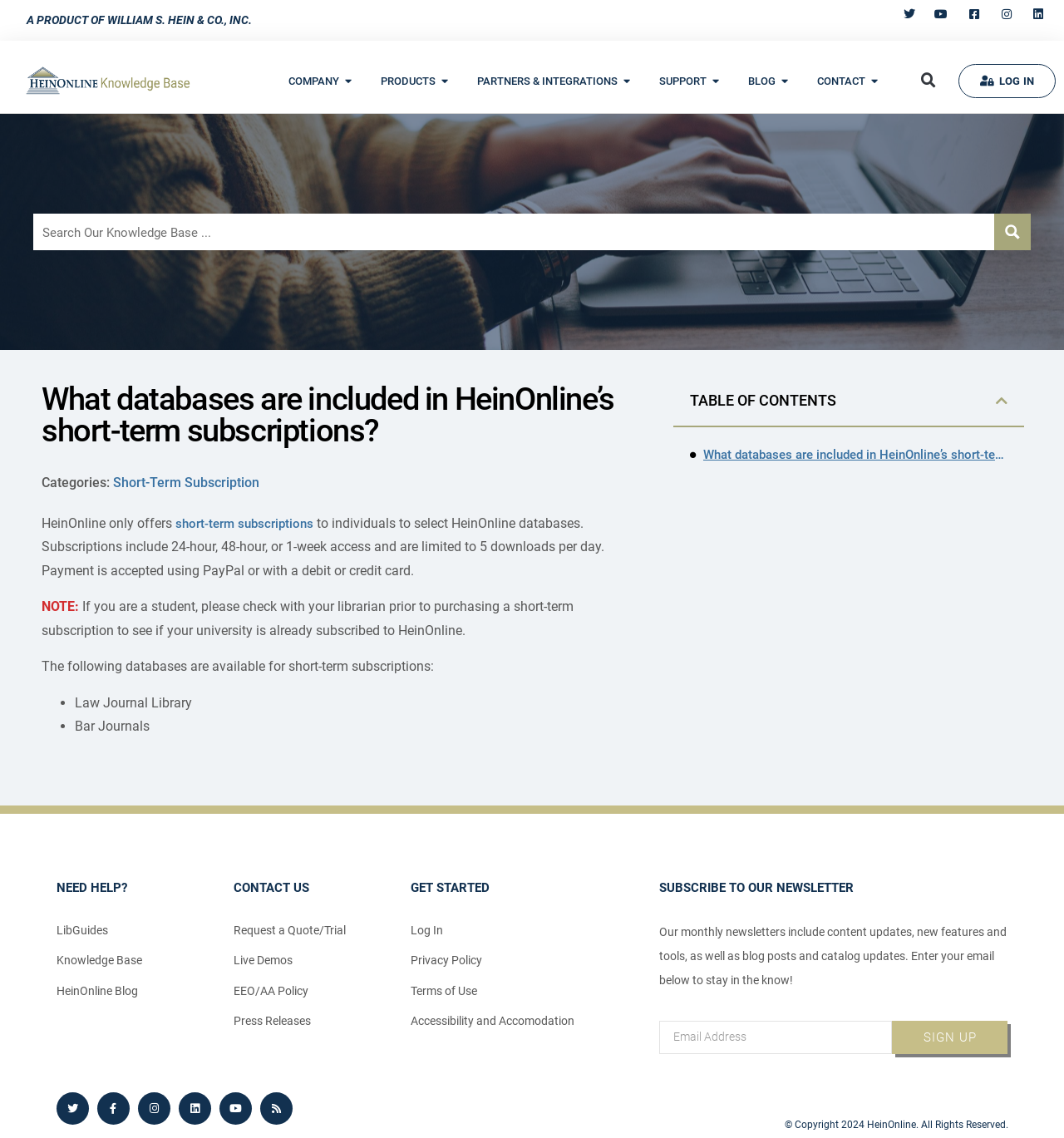Answer the question briefly using a single word or phrase: 
What is the company name at the top of the page?

William S. Hein & Co., INC.